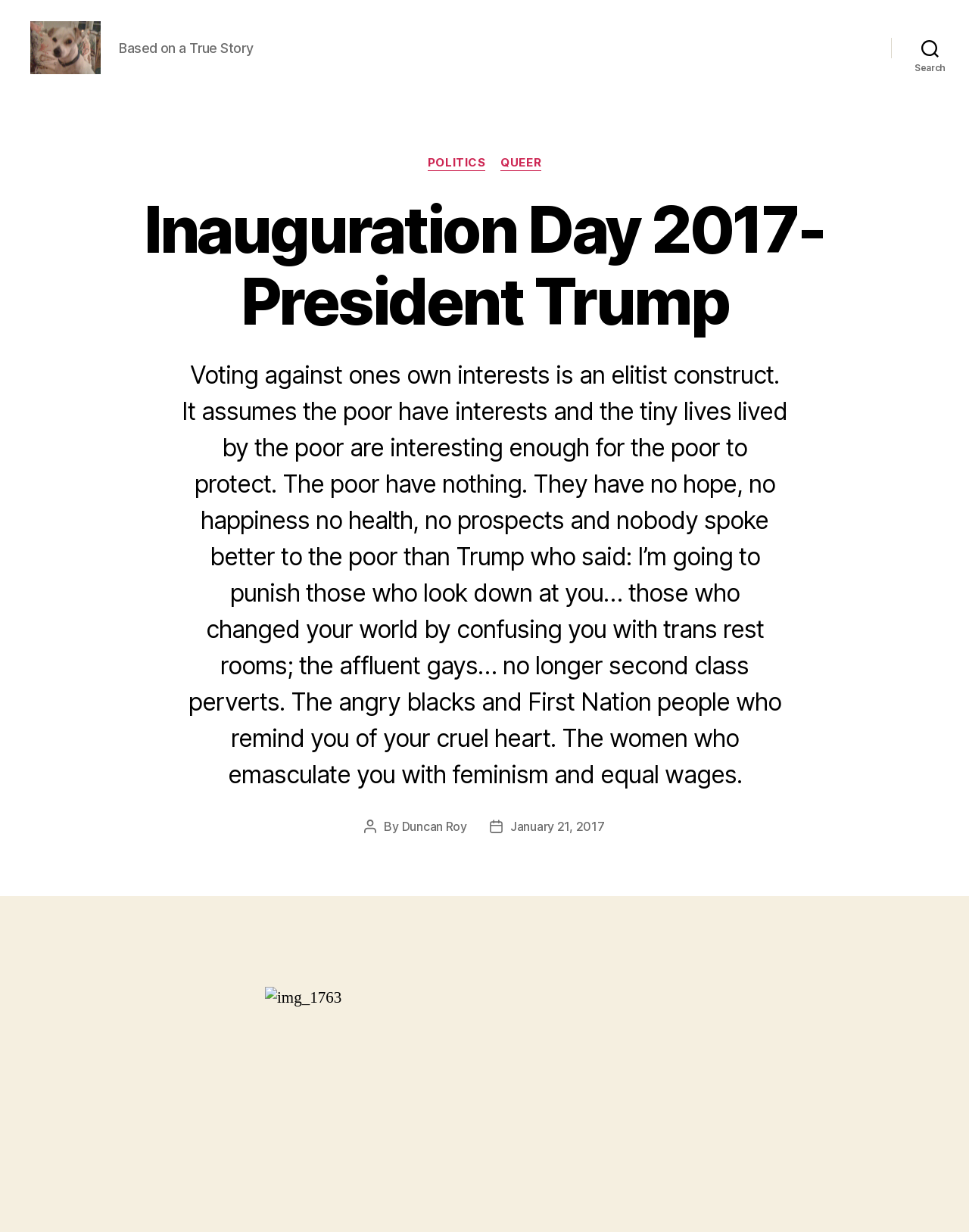What is the category of the post?
Look at the screenshot and give a one-word or phrase answer.

POLITICS